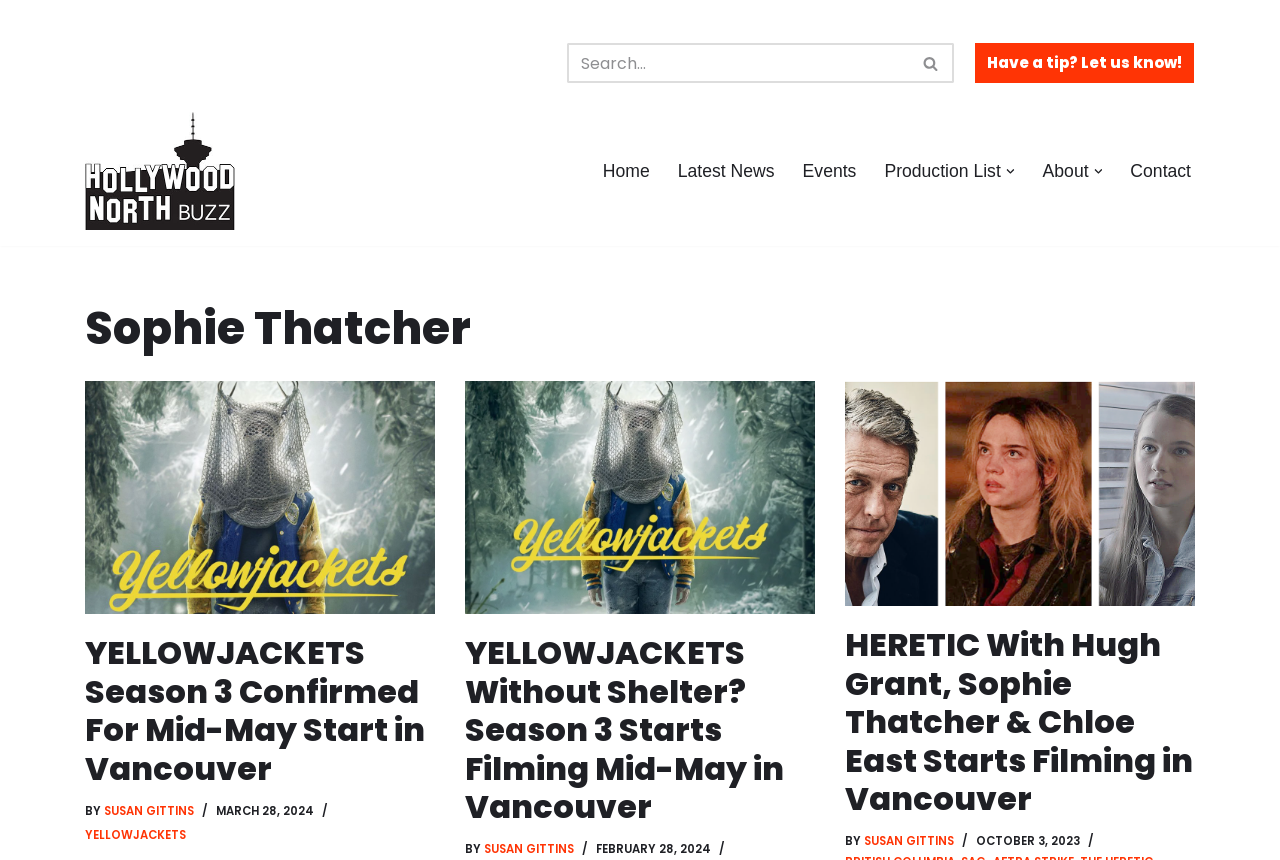Find the bounding box coordinates of the area that needs to be clicked in order to achieve the following instruction: "Click on 'Consult with an expert'". The coordinates should be specified as four float numbers between 0 and 1, i.e., [left, top, right, bottom].

None